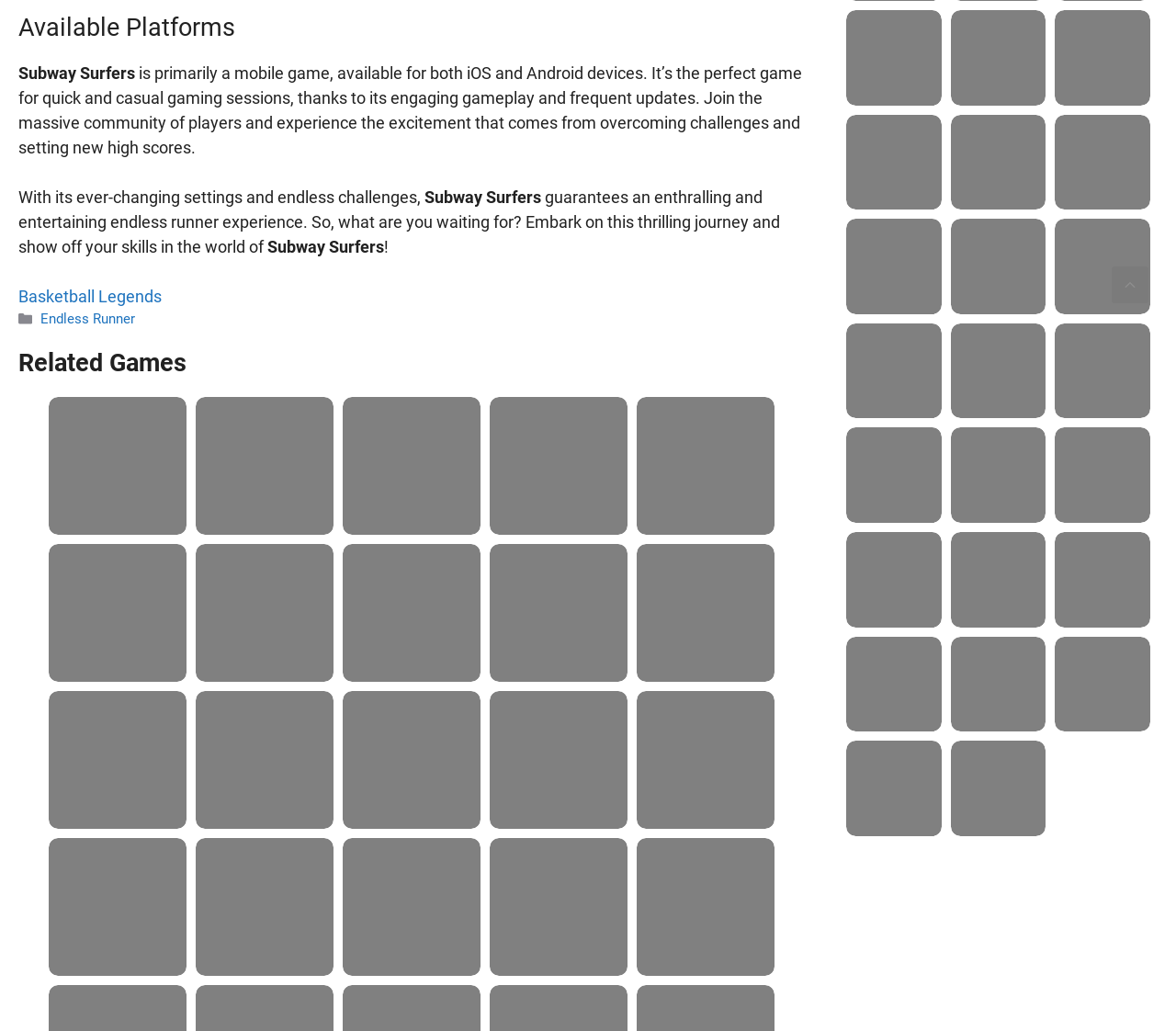Determine the bounding box coordinates for the area that should be clicked to carry out the following instruction: "Discover the game Friday Night Funkin’".

[0.166, 0.441, 0.284, 0.46]